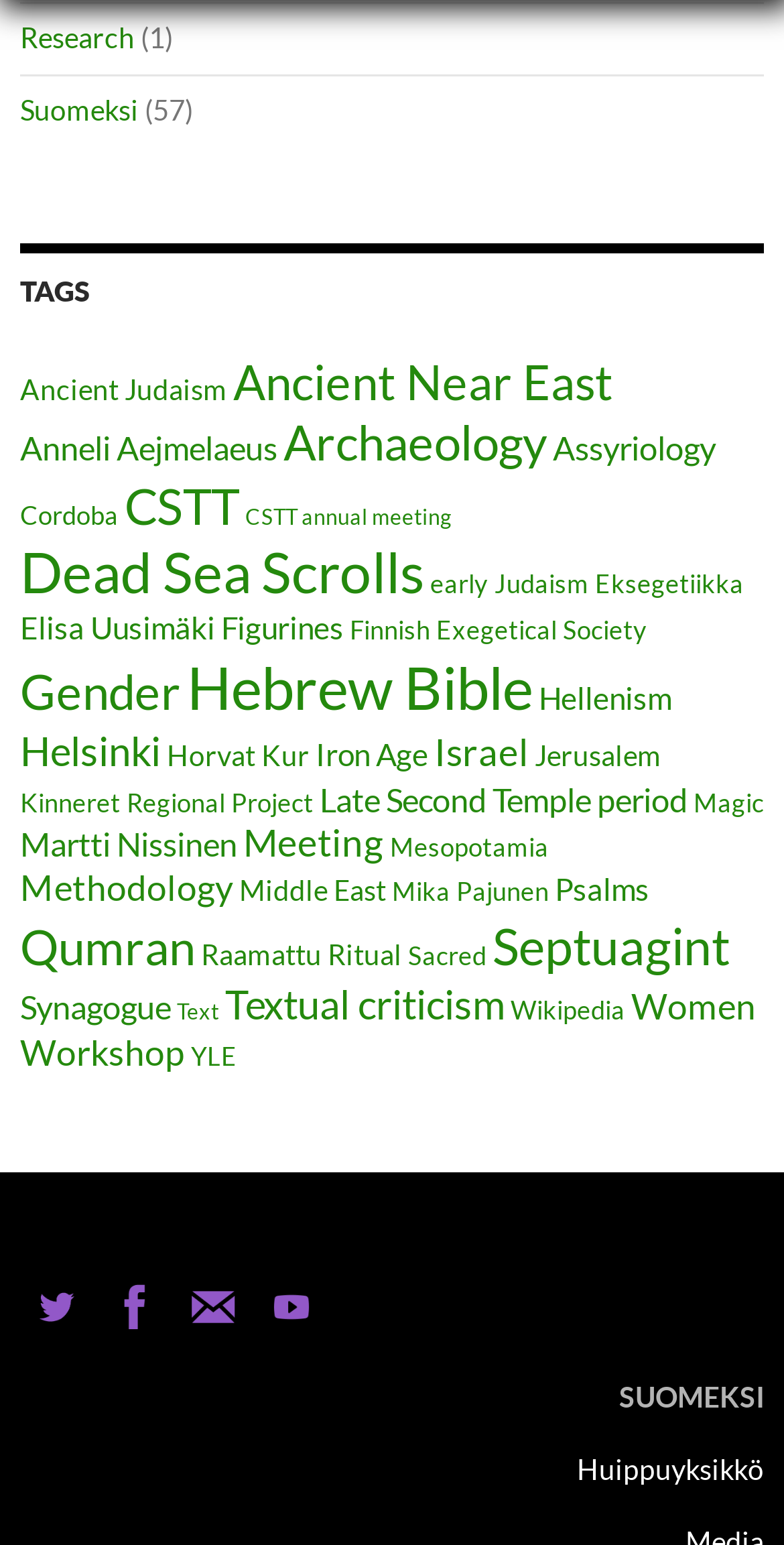How many items are related to 'Ancient Judaism'?
Based on the visual, give a brief answer using one word or a short phrase.

6